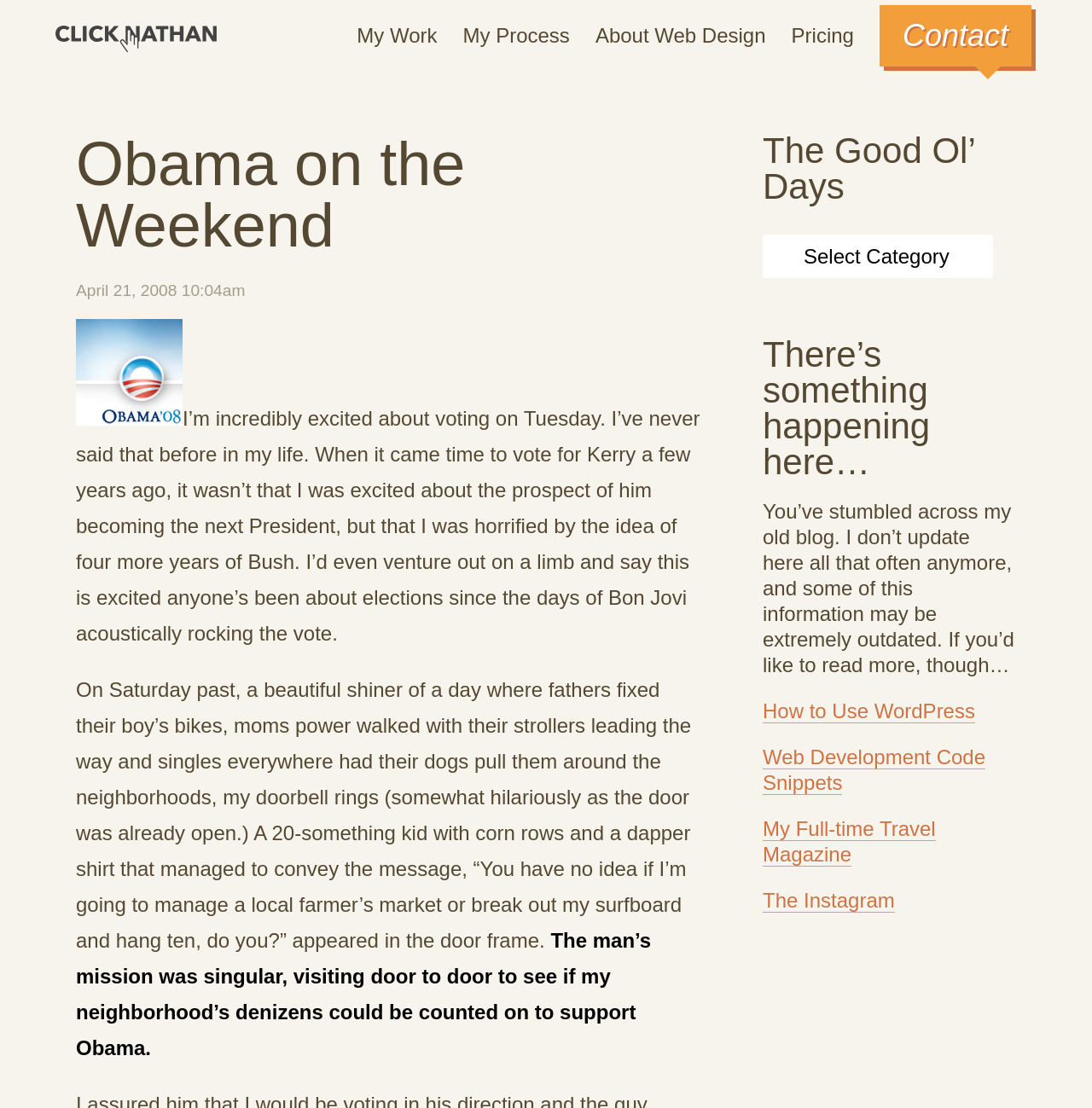Extract the text of the main heading from the webpage.

Obama on the Weekend